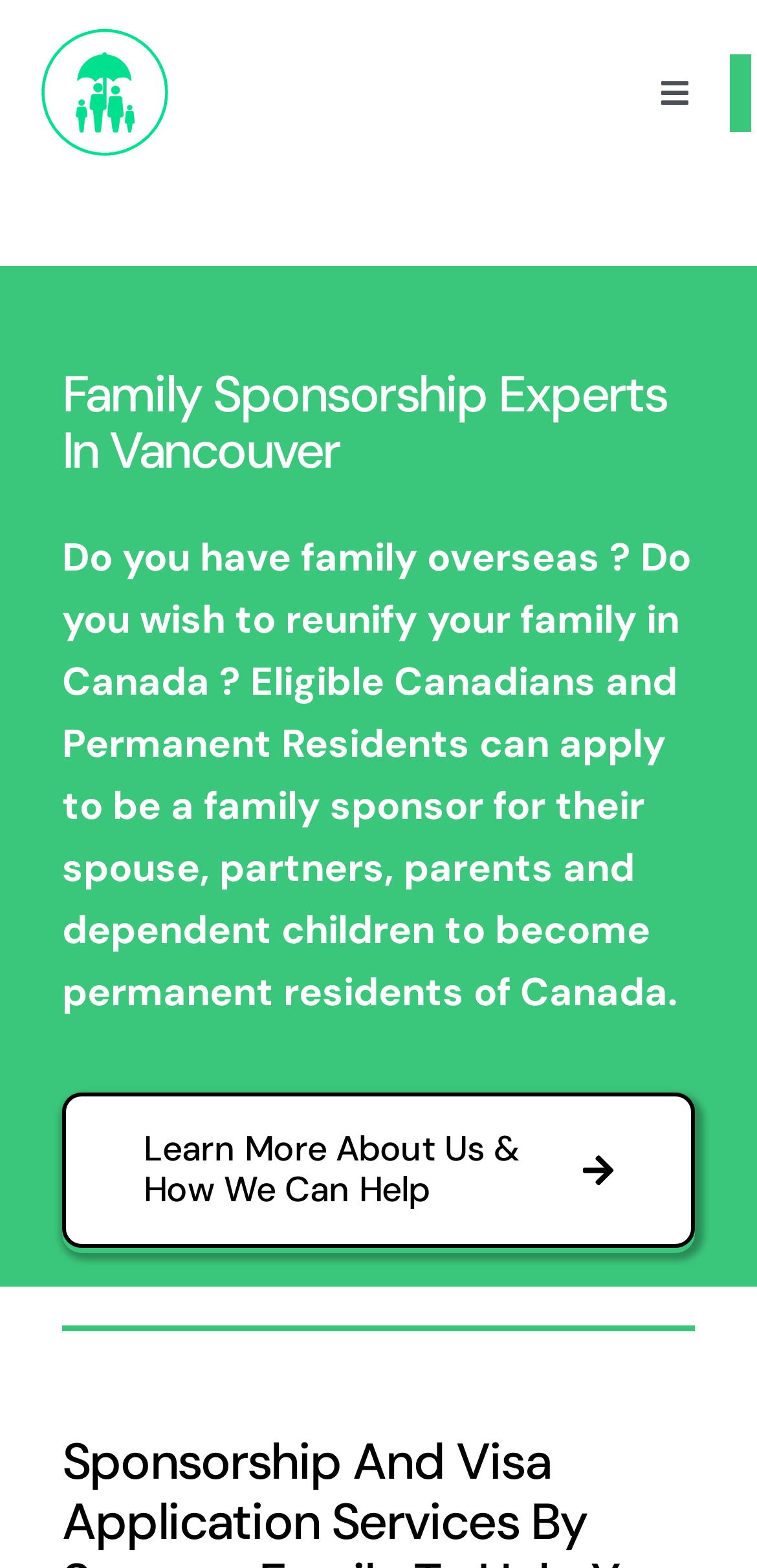Please provide a short answer using a single word or phrase for the question:
What is the main topic of the informative articles on this website?

Family sponsorship and immigration